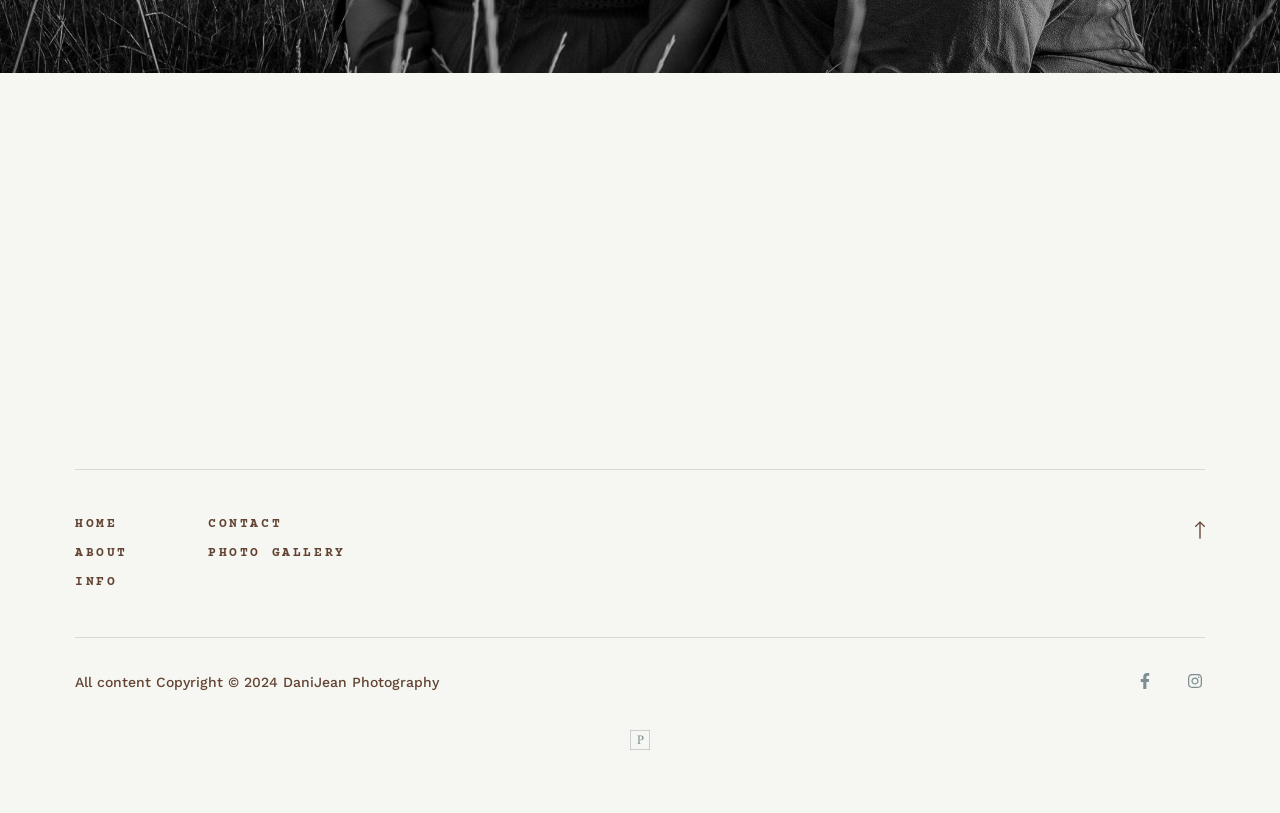How many links are present on the navigation bar?
Use the image to answer the question with a single word or phrase.

5